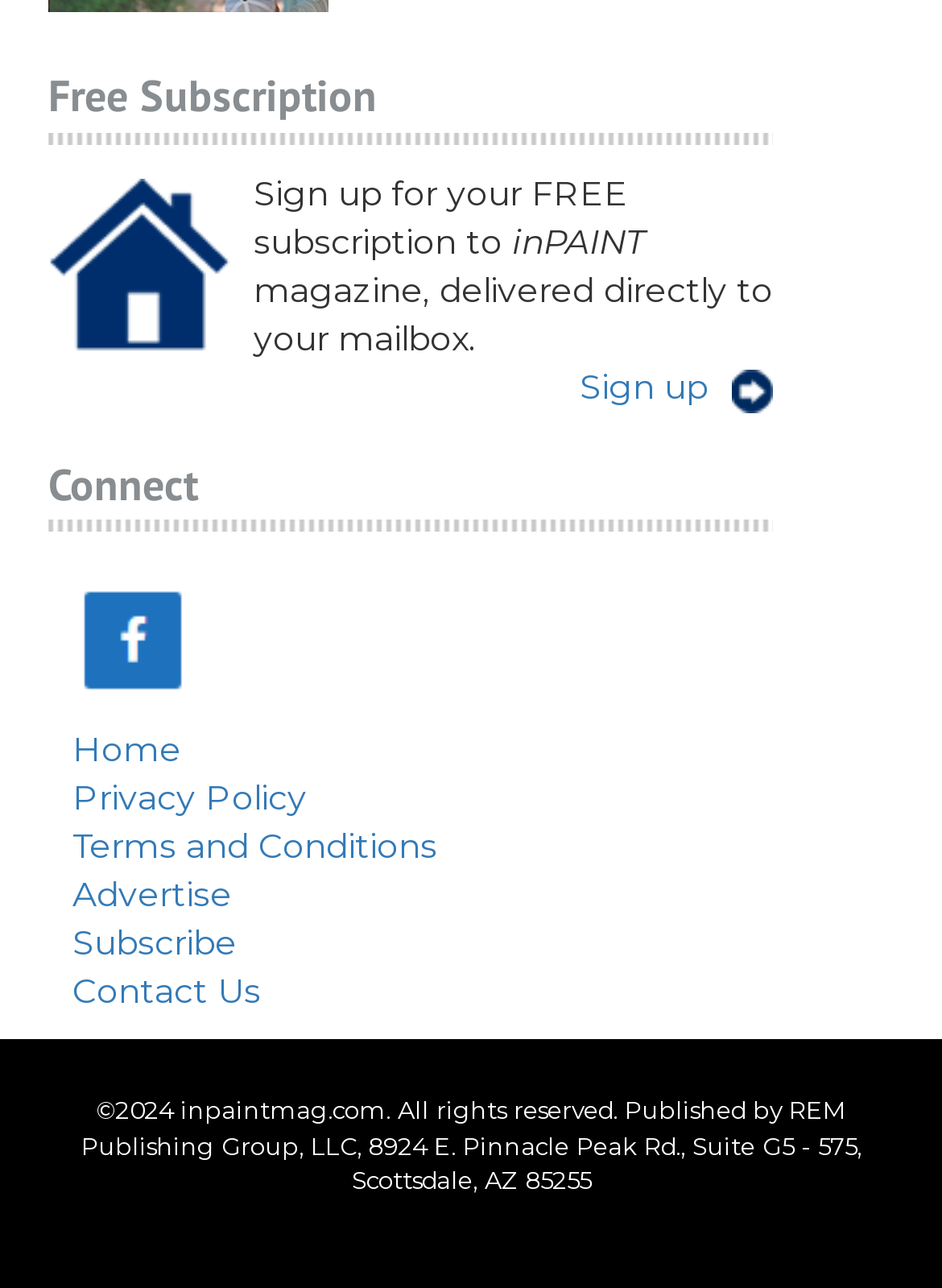Identify the bounding box coordinates for the element you need to click to achieve the following task: "Sign up for a free subscription". Provide the bounding box coordinates as four float numbers between 0 and 1, in the form [left, top, right, bottom].

[0.615, 0.284, 0.821, 0.318]